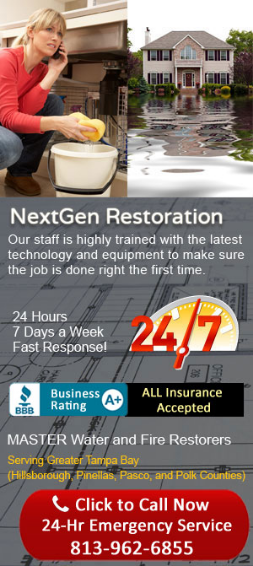What areas does NextGen Restoration cover?
Please give a detailed and thorough answer to the question, covering all relevant points.

The company provides water restoration services to the Greater Tampa Bay area, covering Hillsborough, Pinellas, Pasco, and Polk Counties, making them a reliable choice for clients in these regions.